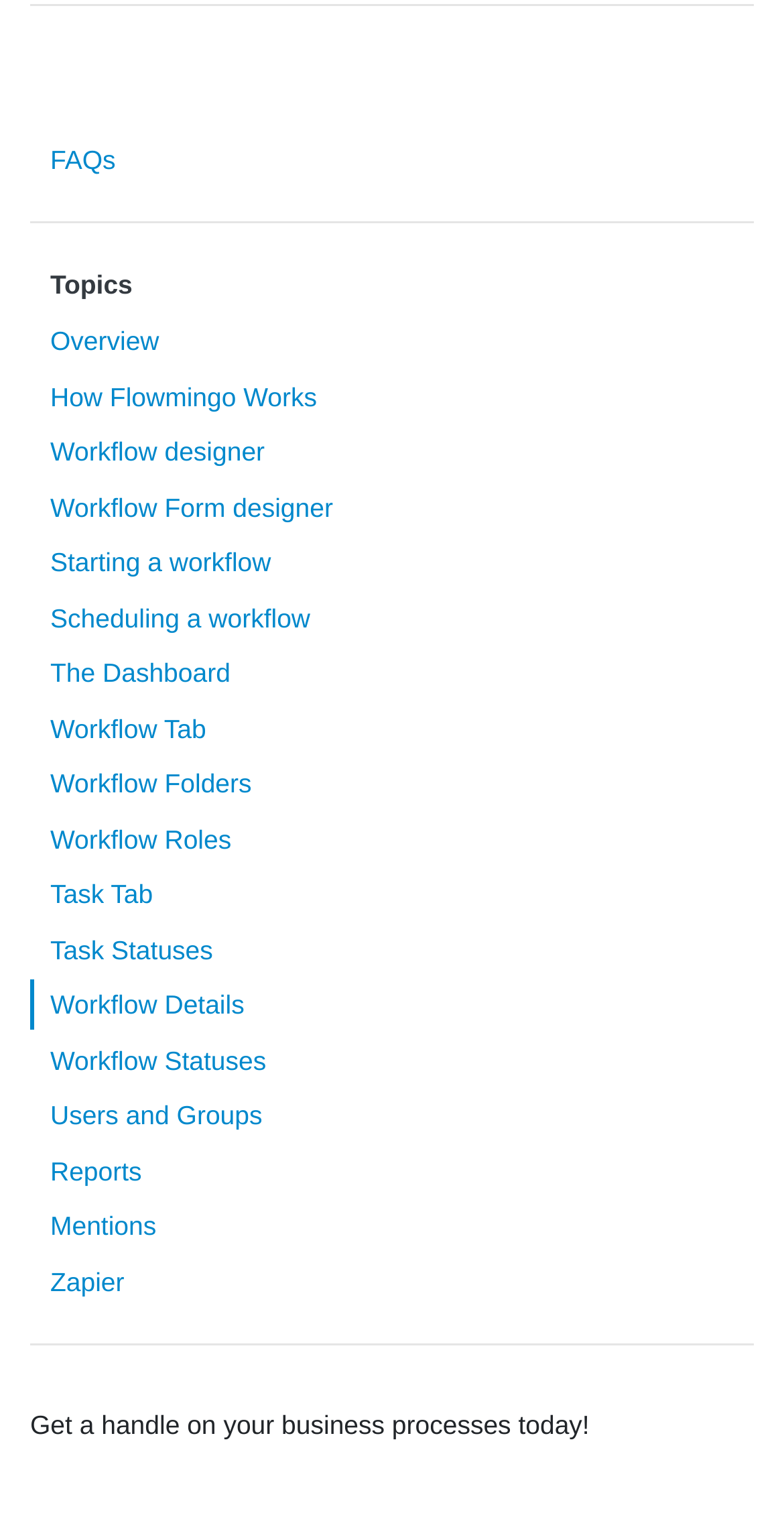Extract the bounding box of the UI element described as: "Request Service".

None